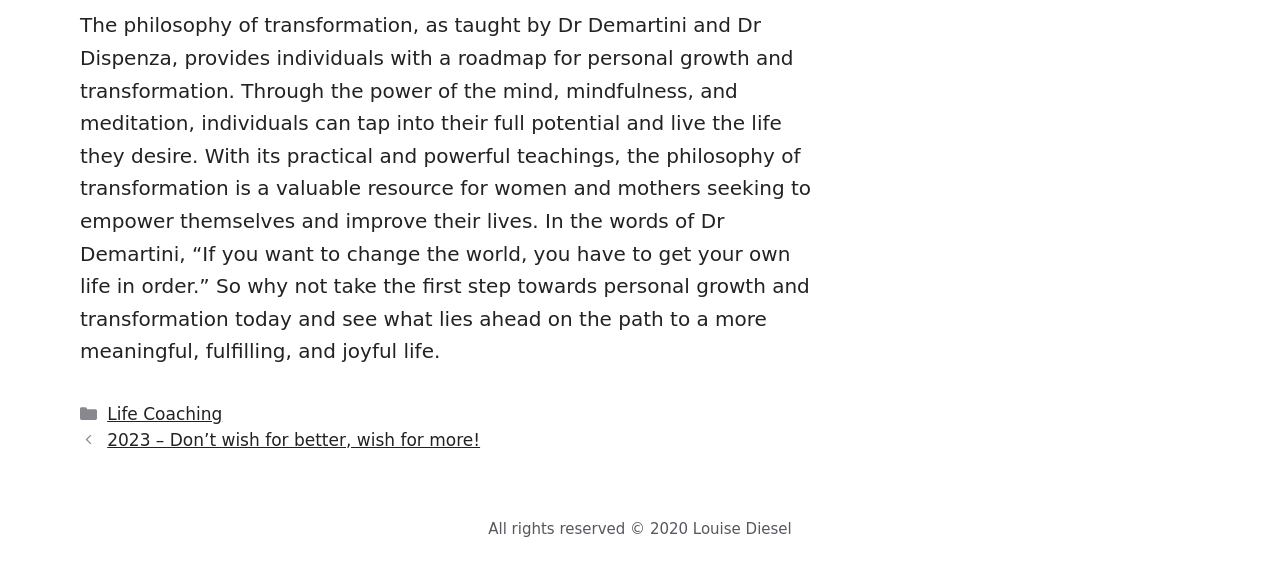Carefully observe the image and respond to the question with a detailed answer:
What is the title of the previous post?

The title of the previous post is '2023 – Don’t wish for better, wish for more!', which is linked from the 'Previous' navigation button in the single post navigation section.